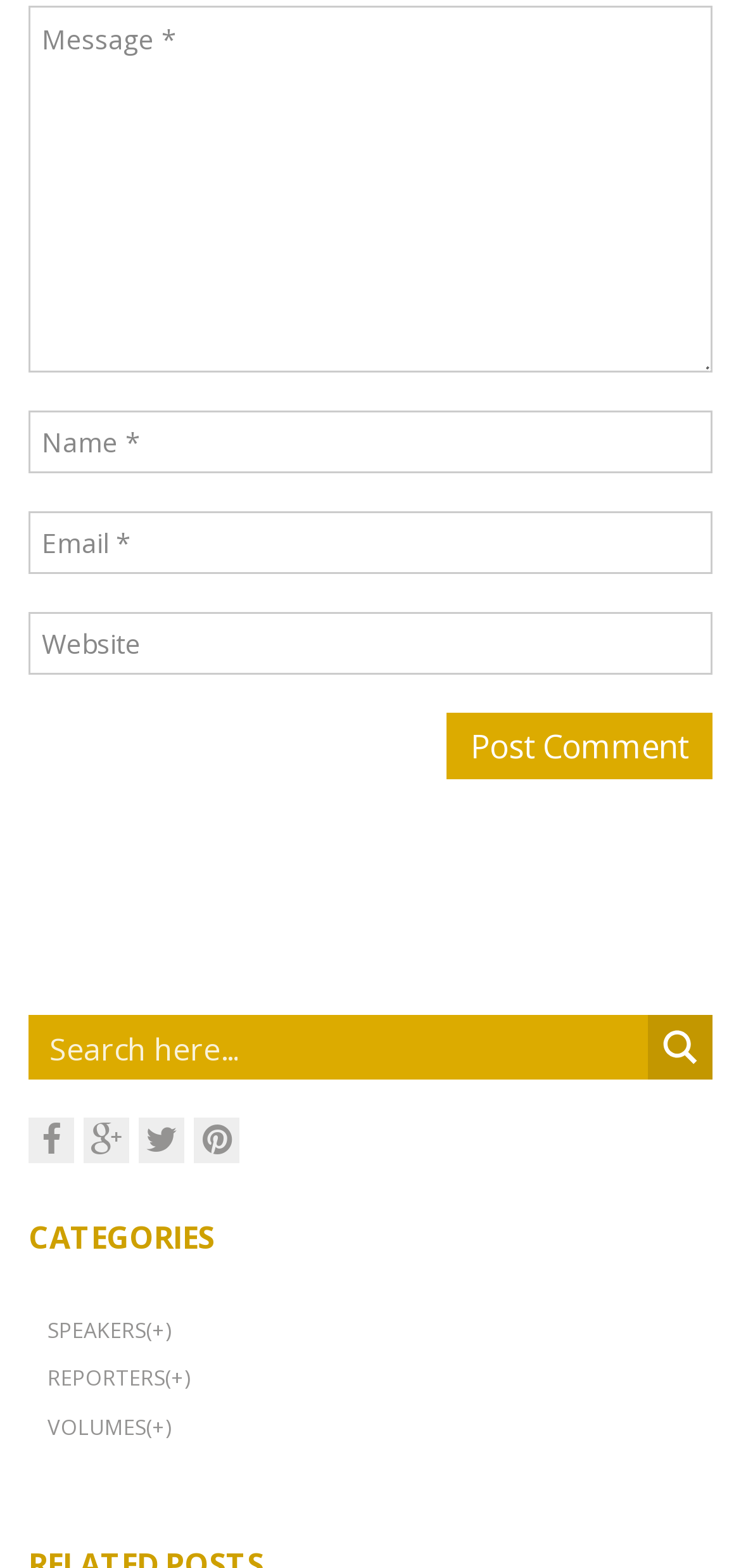Determine the coordinates of the bounding box that should be clicked to complete the instruction: "Contact us via email". The coordinates should be represented by four float numbers between 0 and 1: [left, top, right, bottom].

None